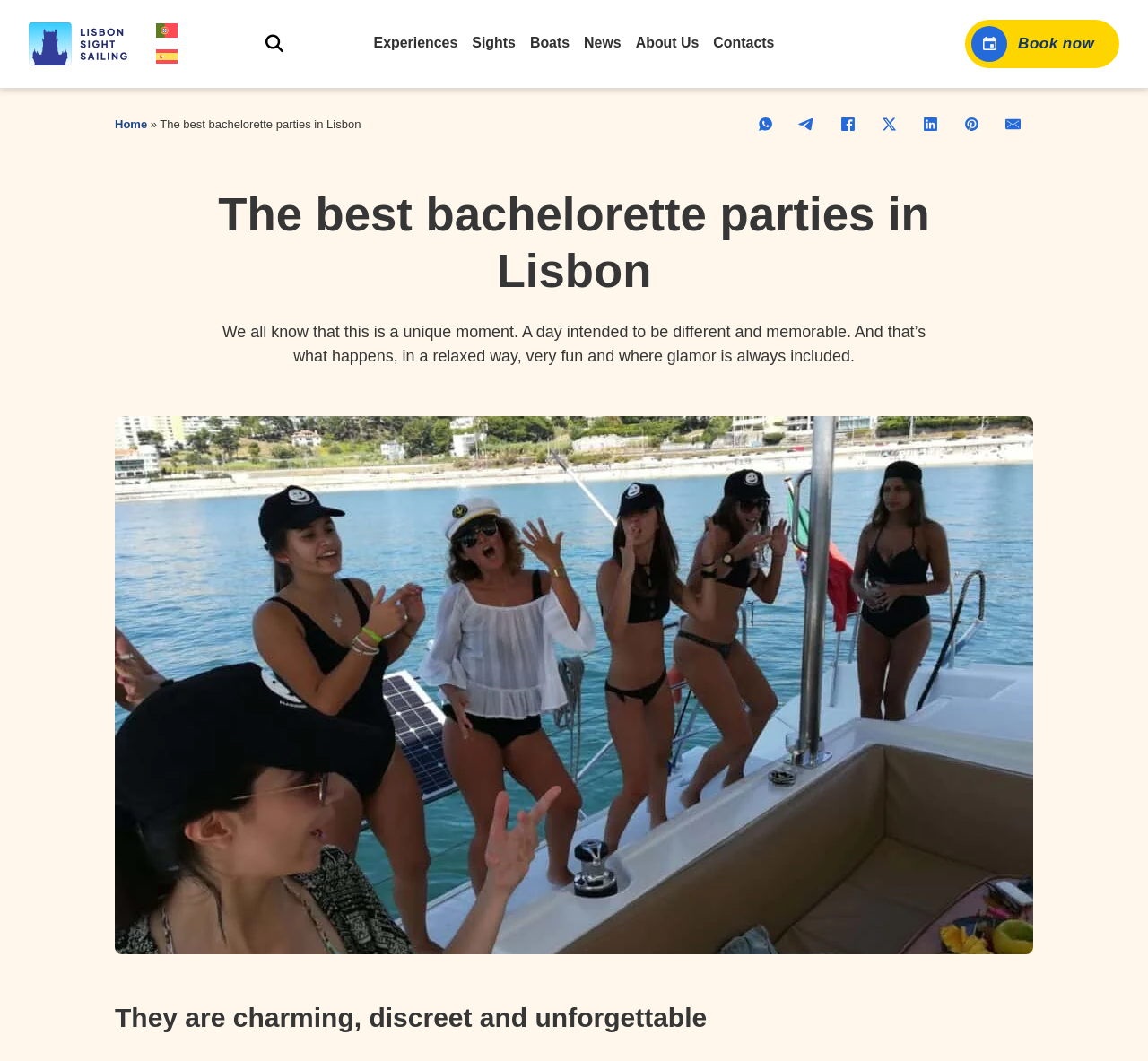Find the bounding box coordinates of the clickable area required to complete the following action: "Select the 'Experiences' link".

[0.325, 0.03, 0.399, 0.052]